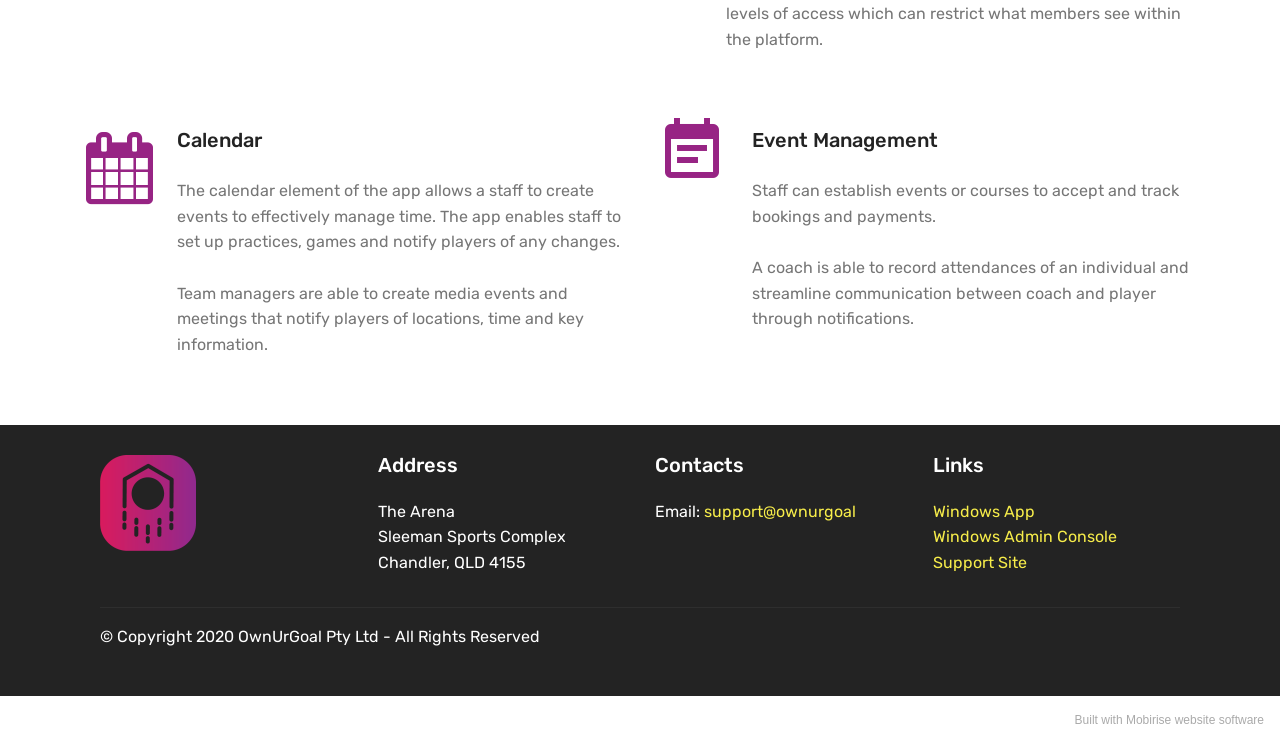What is the purpose of the calendar element?
Please answer the question with a single word or phrase, referencing the image.

Manage time